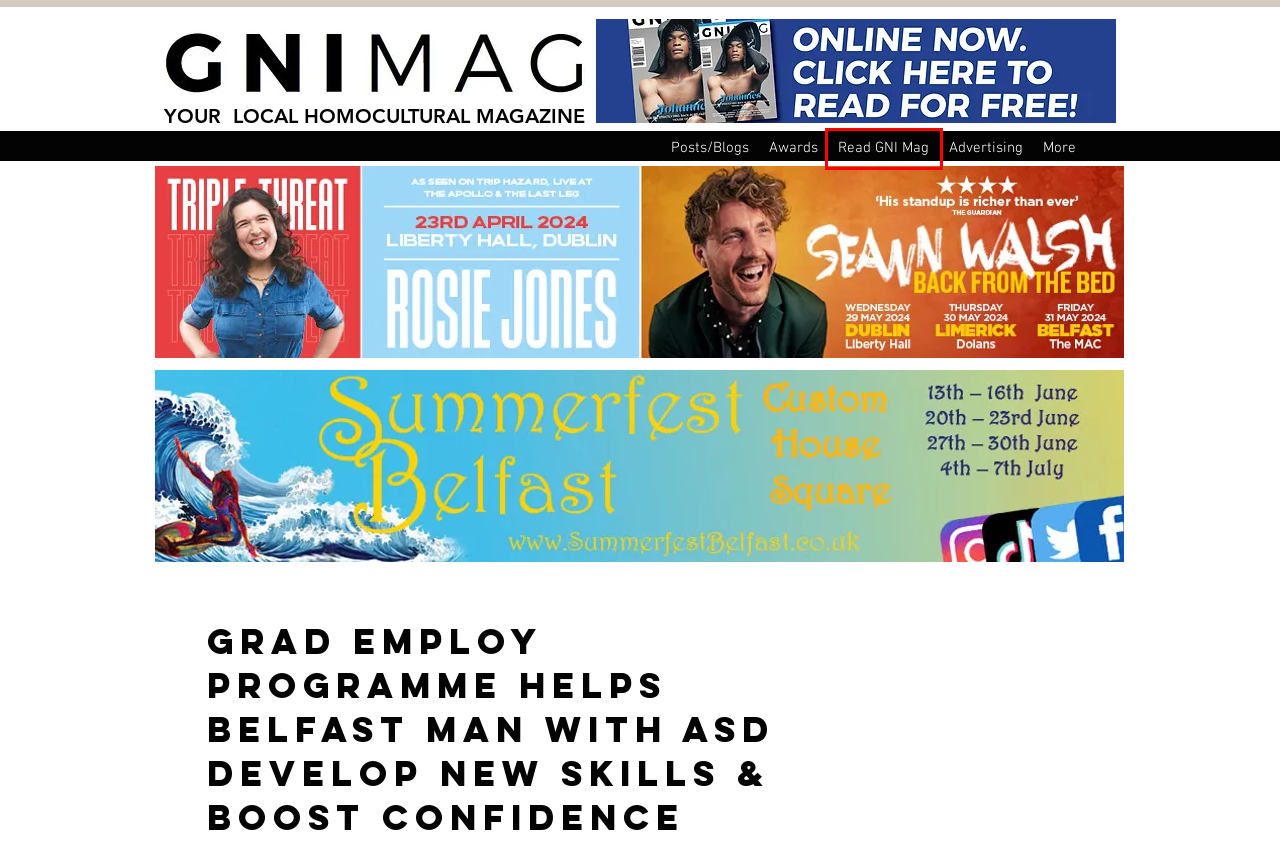Look at the screenshot of the webpage and find the element within the red bounding box. Choose the webpage description that best fits the new webpage that will appear after clicking the element. Here are the candidates:
A. GNI MAG | The Local Homocultural Magazine
B. Deputy Lord Mayor Encourages Women Entrepreneurs To Attend First TechFoundHer AI Roadshow In Belfast
C. GNI MAG AWARDS 2023
D. GNI MAG
E. Advertising | gnimag
F. Remarkable Marketing Award Winners To Be Recognised This Week At Industry Event
G. Northern Ireland | Leonard Cheshire
H. Annual Awards Launched To Recognise Social Enterprise Excellence In Northern Ireland

D